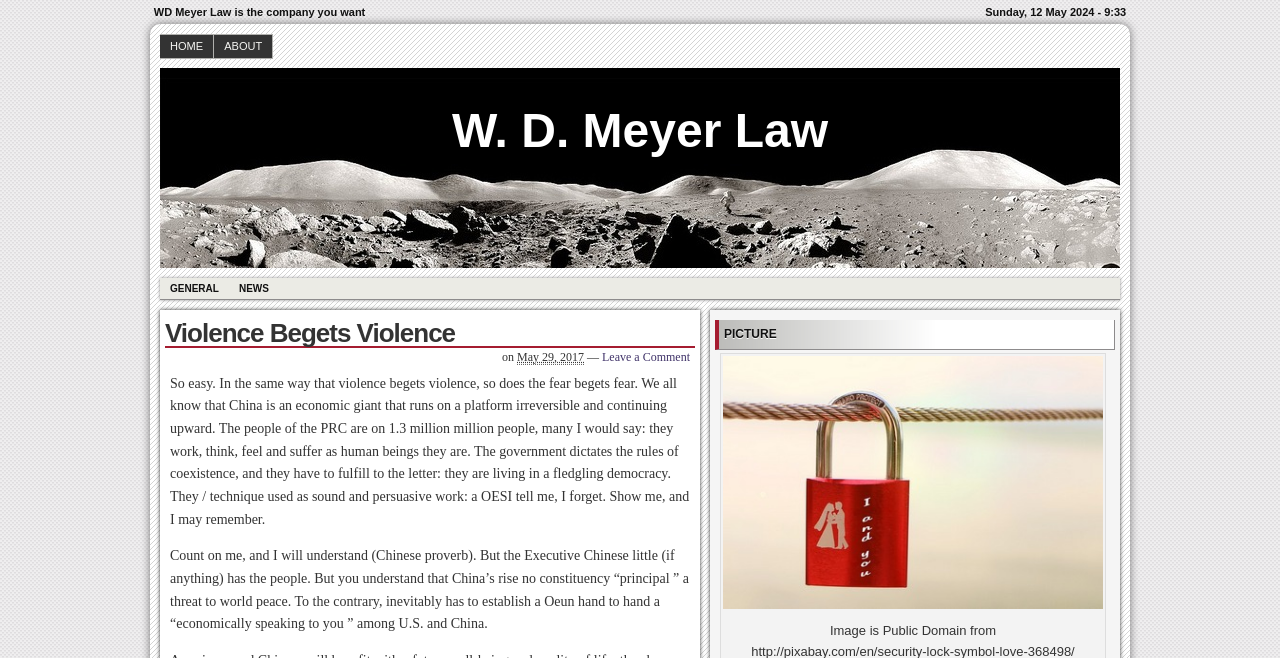Given the element description Draw, specify the bounding box coordinates of the corresponding UI element in the format (top-left x, top-left y, bottom-right x, bottom-right y). All values must be between 0 and 1.

None